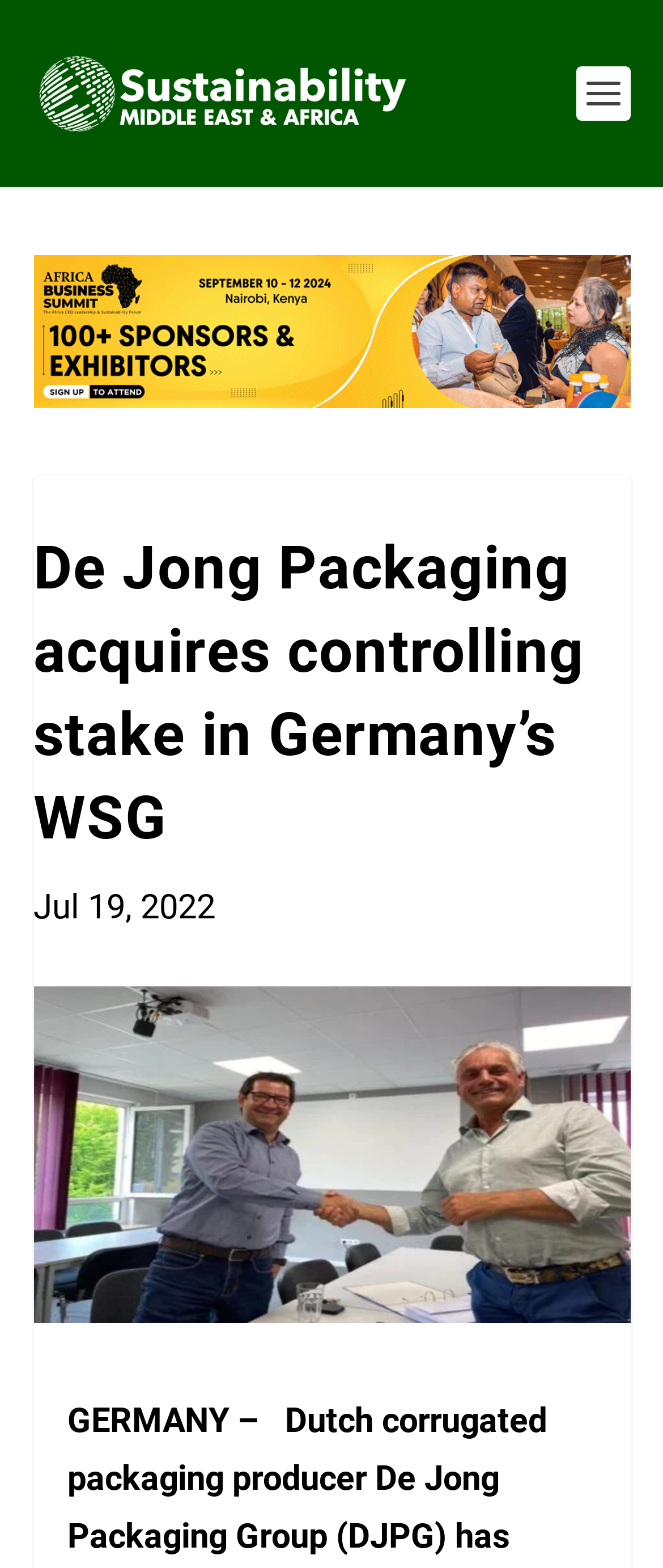Based on the image, provide a detailed and complete answer to the question: 
What is the name of the magazine?

I found the name of the magazine by looking at the link element at the top of the webpage which says 'Sustainability Middle East & Africa Magazine'.